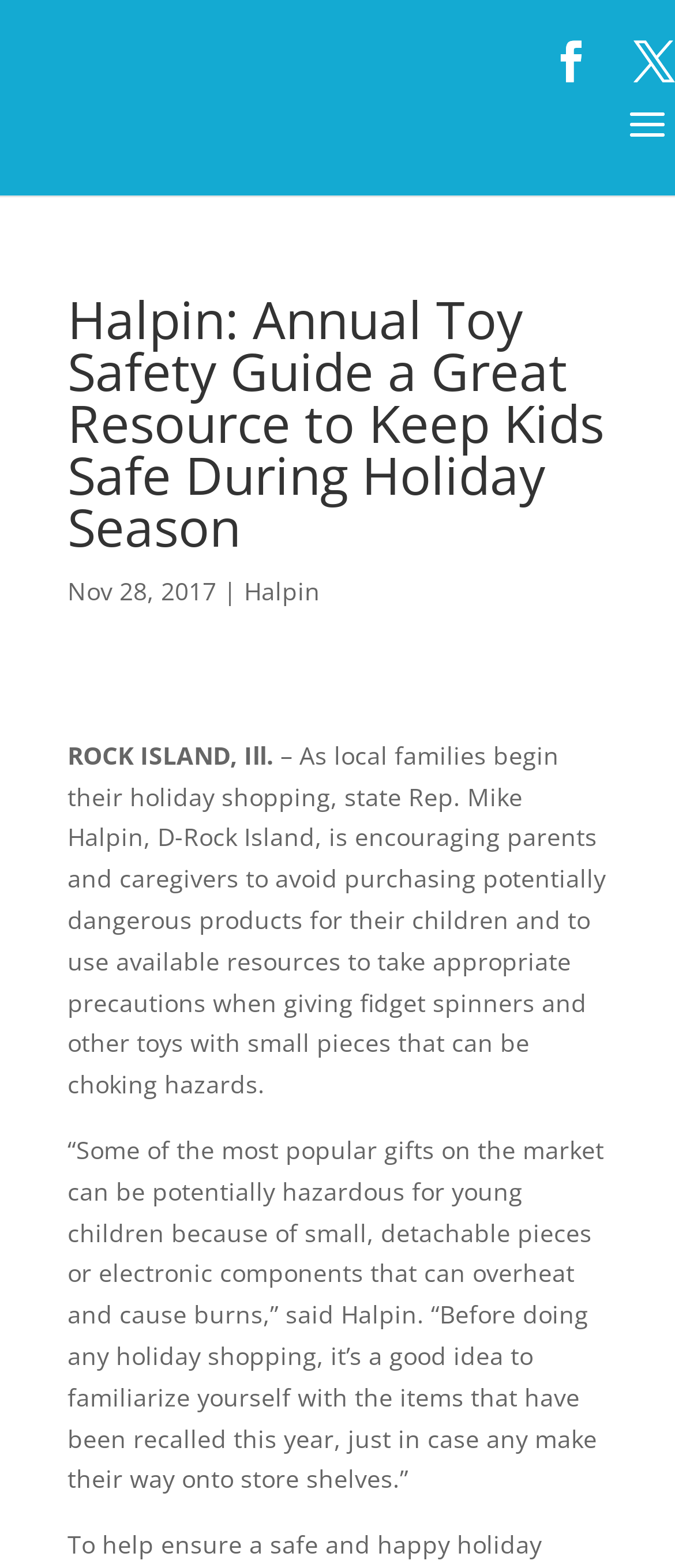Provide a thorough description of the webpage's content and layout.

The webpage appears to be a news article or press release about toy safety during the holiday season. At the top, there are two social media links, one on the left and one on the right, represented by icons. Below these links, the title "Halpin: Annual Toy Safety Guide a Great Resource to Keep Kids Safe During Holiday Season" is prominently displayed as a heading. 

To the right of the title, there is a date "Nov 28, 2017" followed by a vertical line and the author's name "Halpin". Below the title, there is a location "ROCK ISLAND, Ill." followed by a paragraph of text that discusses the importance of avoiding dangerous toys during the holiday season. 

The main content of the article is a quote from state Rep. Mike Halpin, who warns about the potential hazards of popular gifts, such as small detachable pieces and electronic components that can overheat and cause burns. He advises parents and caregivers to familiarize themselves with recalled items before doing any holiday shopping.